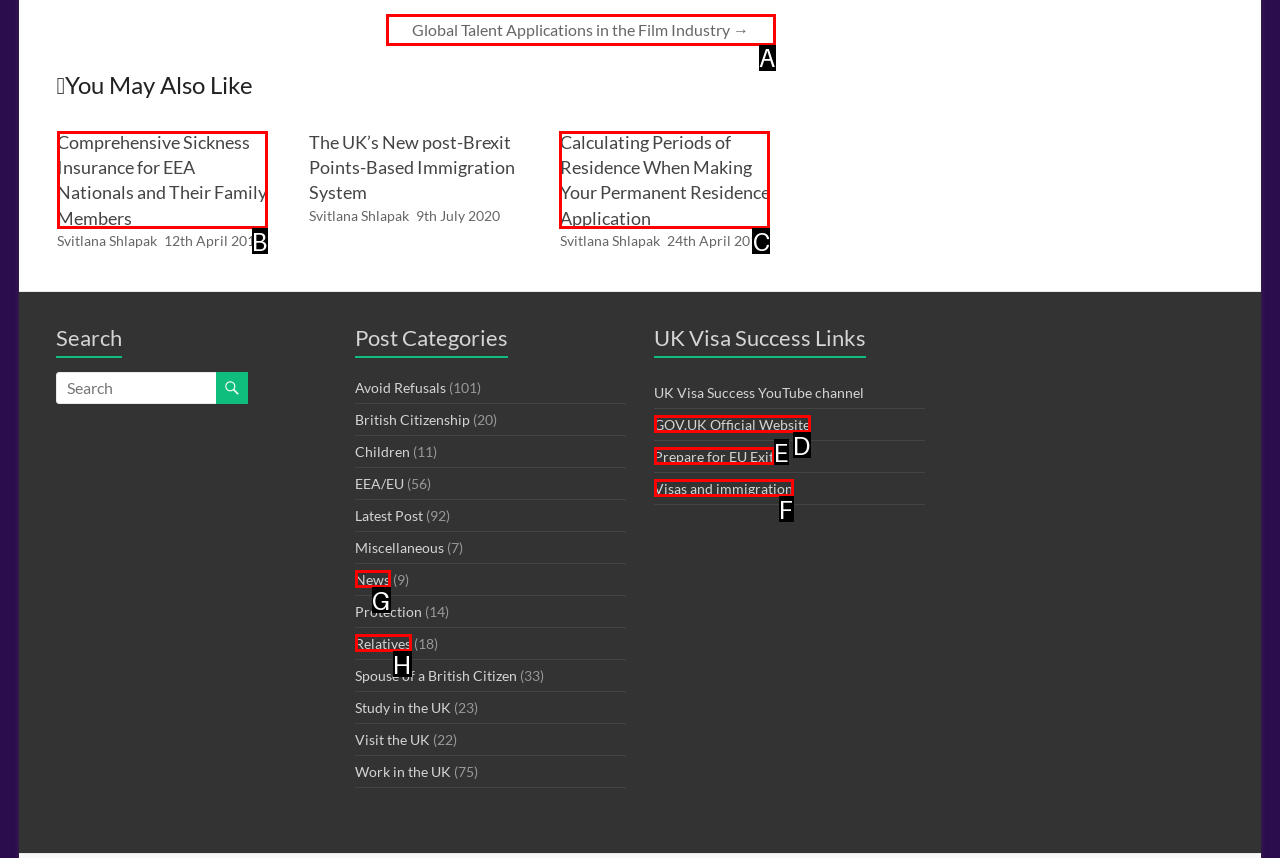Tell me which one HTML element best matches the description: Prepare for EU Exit Answer with the option's letter from the given choices directly.

E